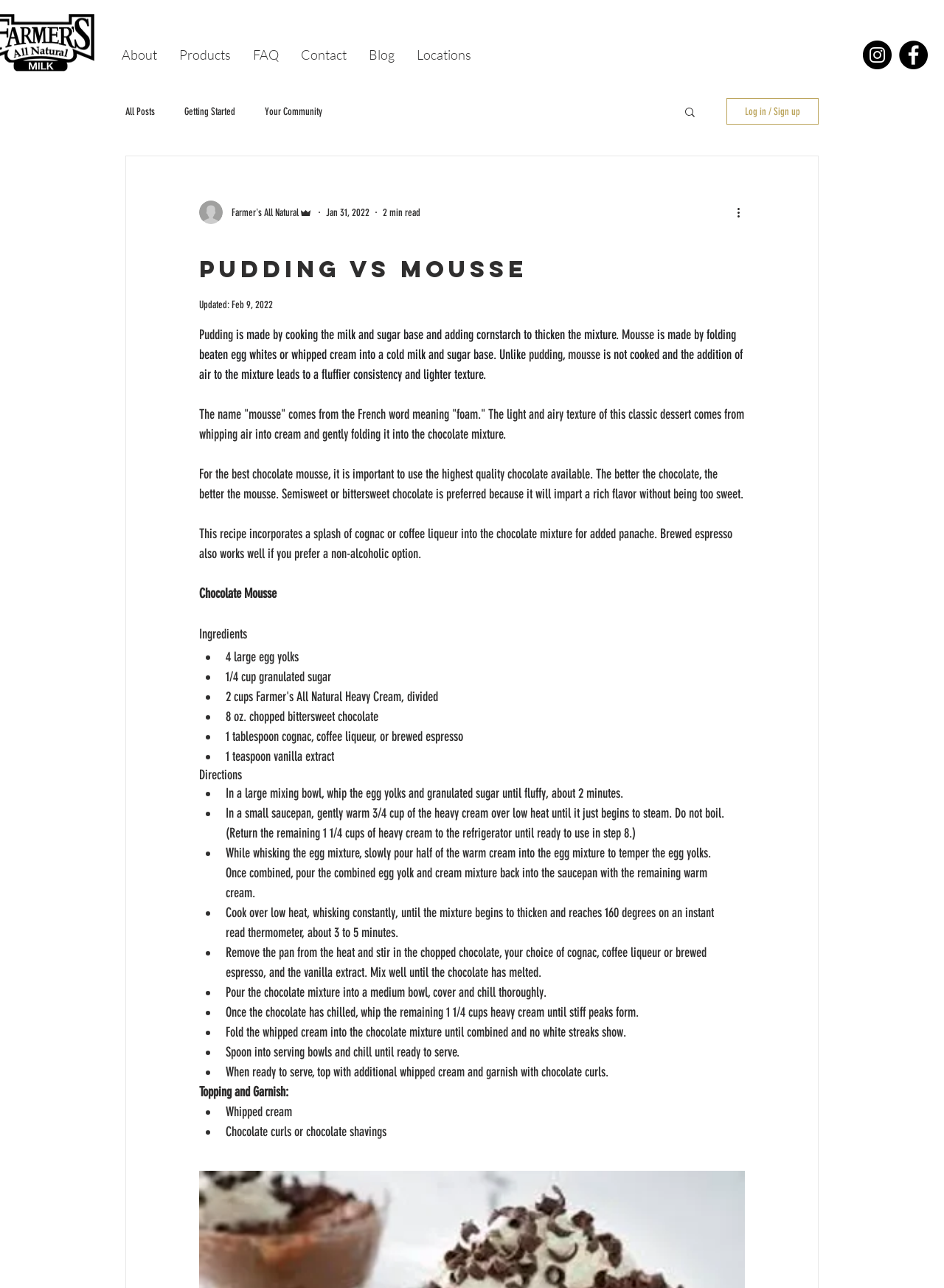Analyze and describe the webpage in a detailed narrative.

This webpage is about a blog post titled "Pudding vs Mousse". At the top, there is a navigation bar with links to "All Posts", "Getting Started", "Your Community", and a search button. To the right of the navigation bar, there is a button to "Log in / Sign up". Below the navigation bar, there is a section with the writer's picture, a logo "Farmer's All Natural", and some text indicating the post's author, date, and reading time.

The main content of the webpage is divided into sections. The first section explains the difference between pudding and mousse, with text describing how each is made. The second section is a recipe for chocolate mousse, with a list of ingredients and step-by-step directions. The ingredients are listed in bullet points, and the directions are numbered.

Throughout the webpage, there are no images except for the writer's picture, the logo "Farmer's All Natural", and some icons for social media links at the bottom. The social media links are located in a bar at the bottom right of the webpage, with links to Instagram and possibly other platforms.

In terms of layout, the webpage has a clean and simple design. The navigation bar and social media links are located at the top and bottom of the page, respectively, while the main content is in the middle. The text is organized into sections with clear headings, making it easy to read and follow.